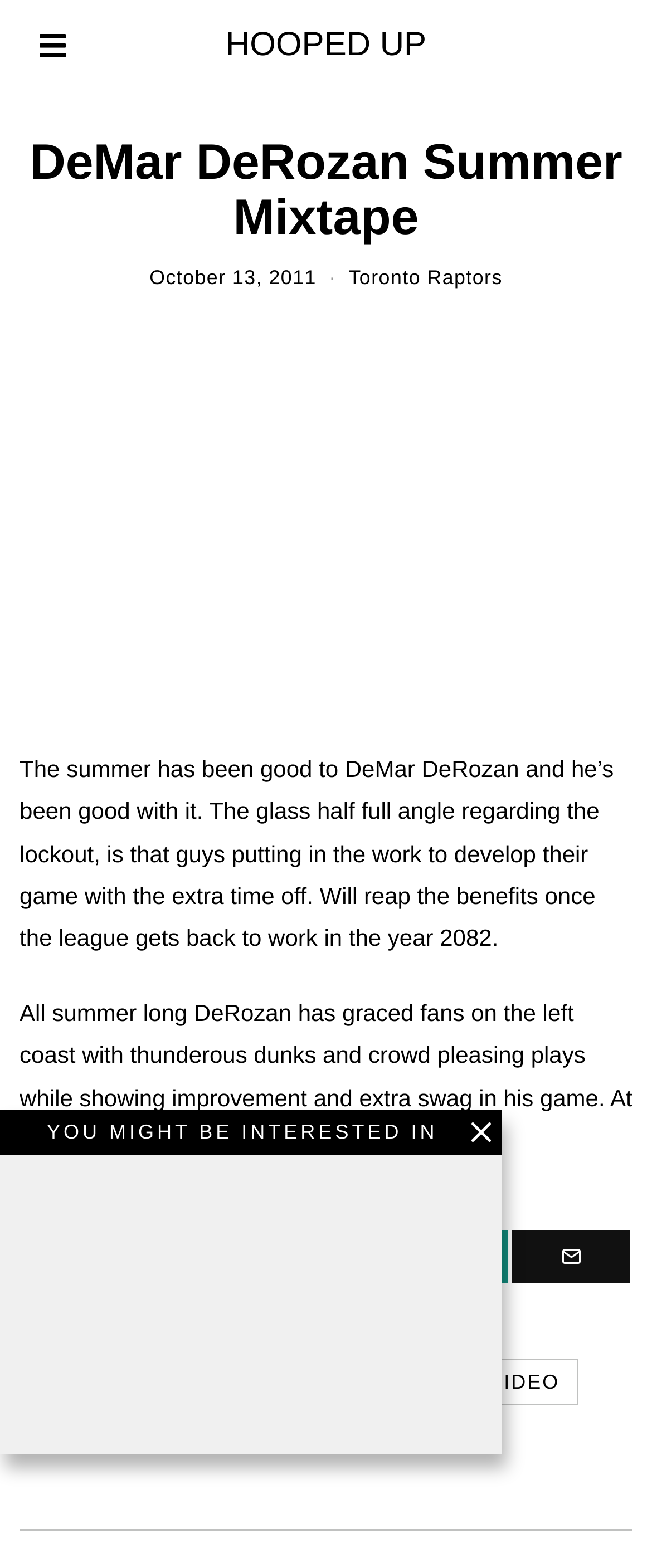Answer with a single word or phrase: 
When was the mixtape published?

October 13, 2011